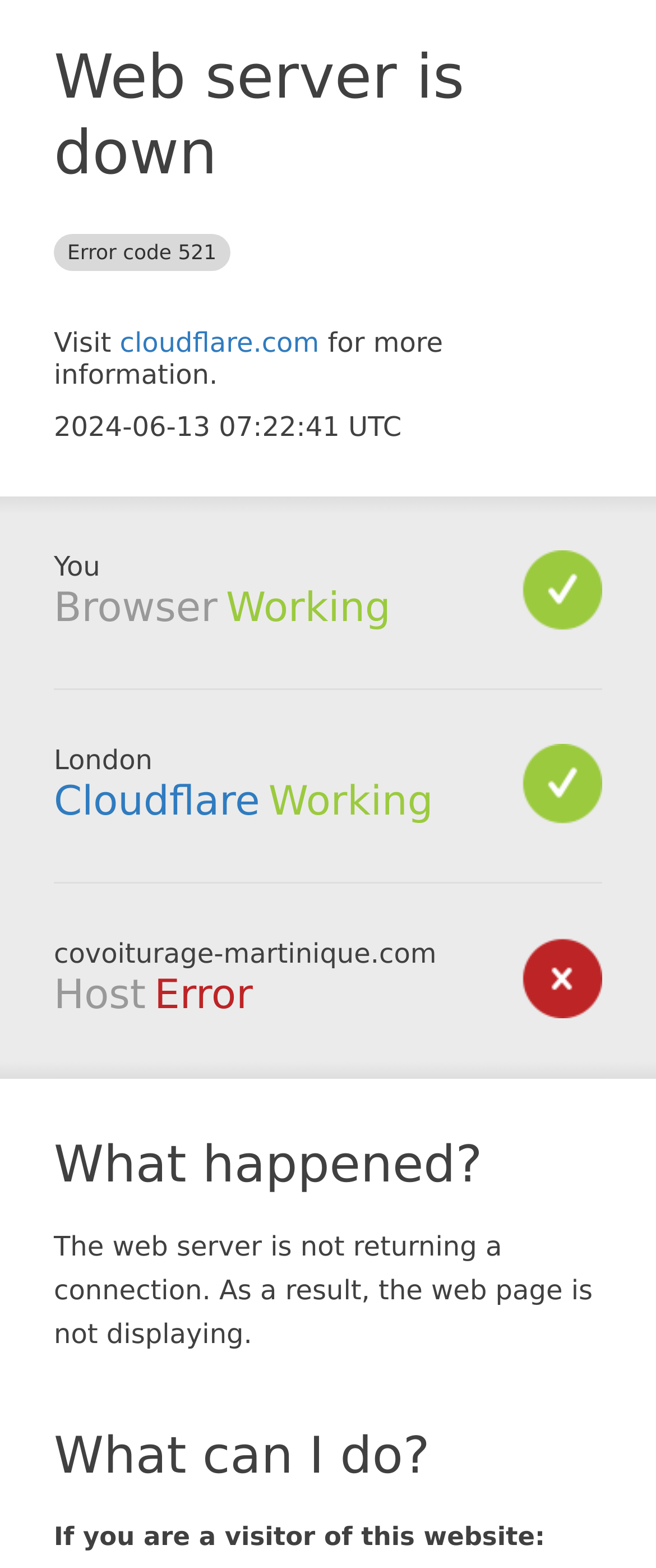Answer in one word or a short phrase: 
What is the issue with the web server?

Not returning a connection